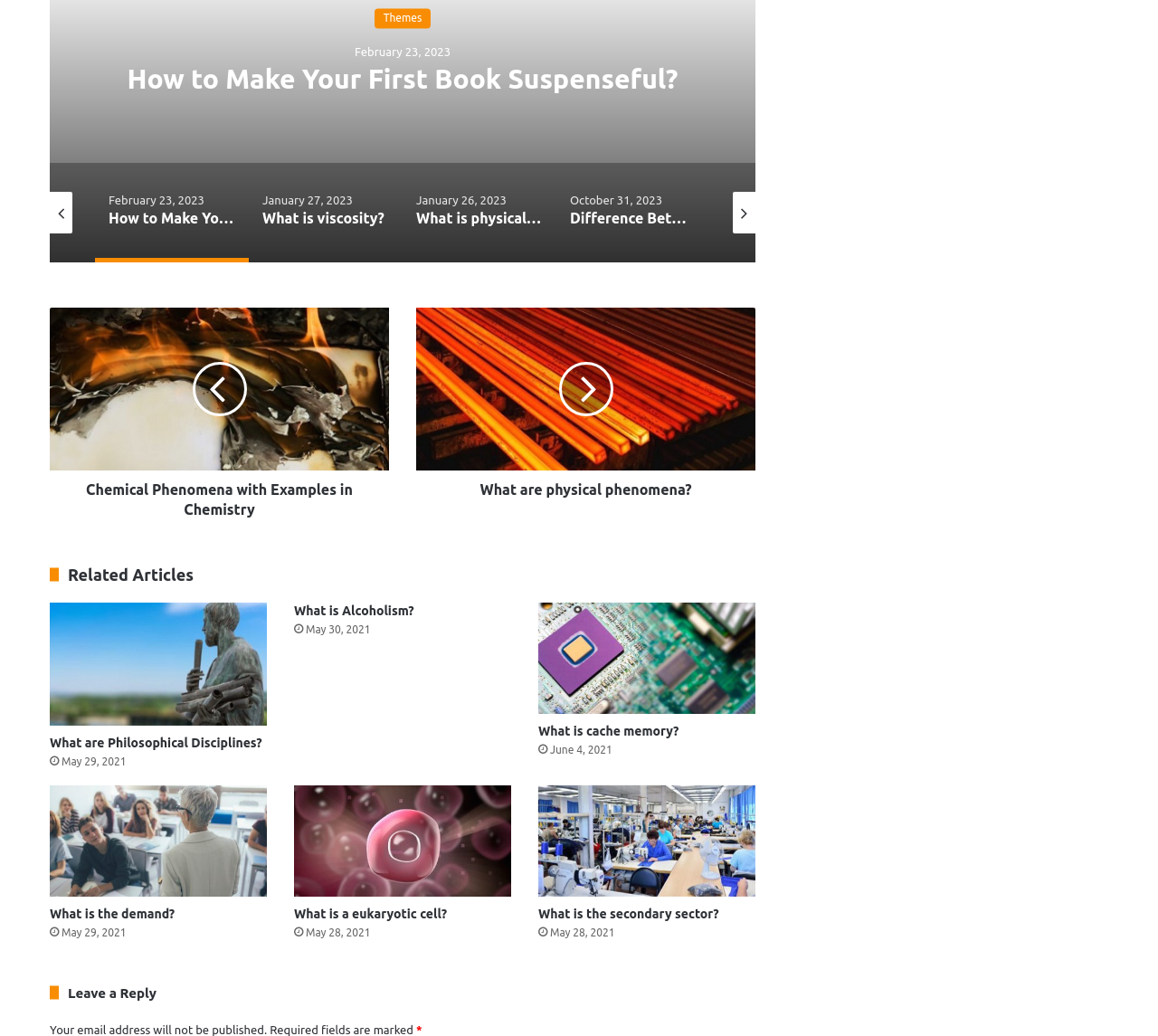Find the bounding box coordinates of the element to click in order to complete this instruction: "Click on the 'Chemical Phenomena with Examples in Chemistry' link". The bounding box coordinates must be four float numbers between 0 and 1, denoted as [left, top, right, bottom].

[0.043, 0.454, 0.336, 0.501]